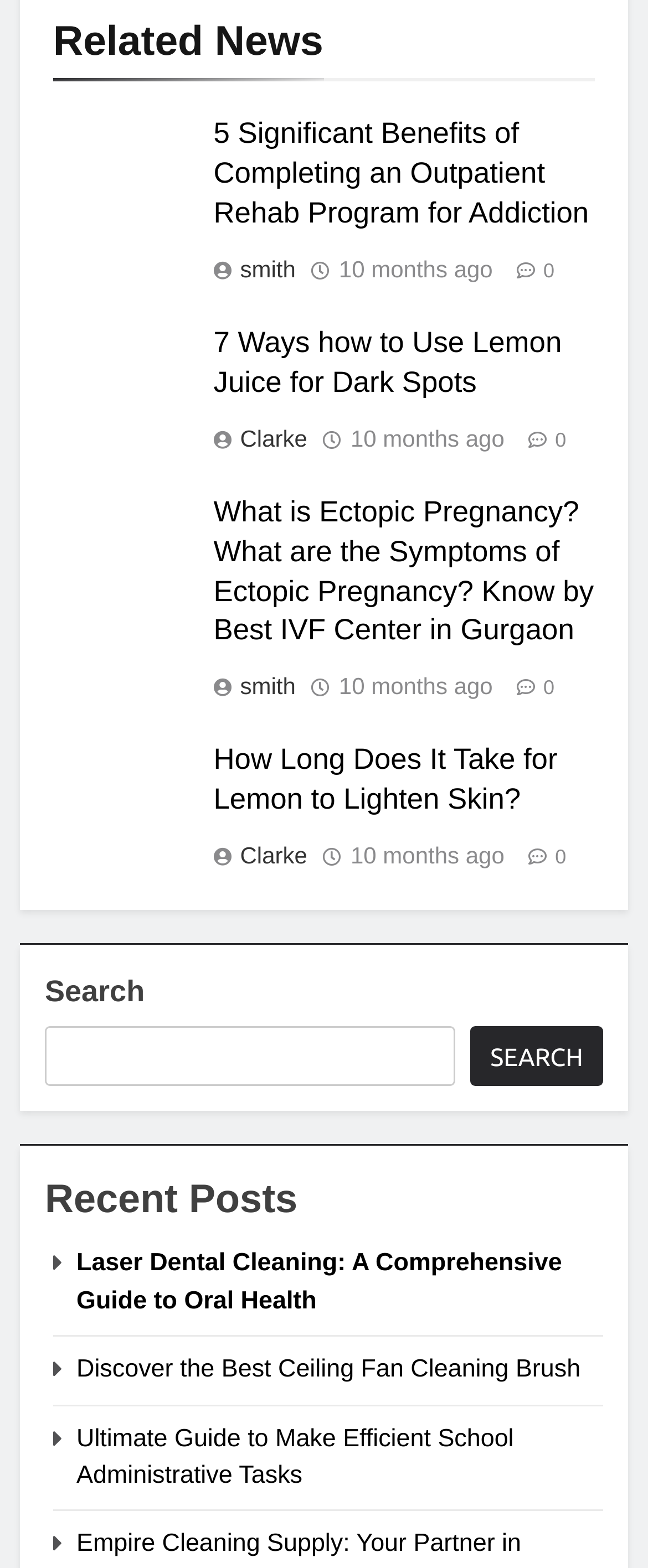How many articles are on this webpage?
Relying on the image, give a concise answer in one word or a brief phrase.

4